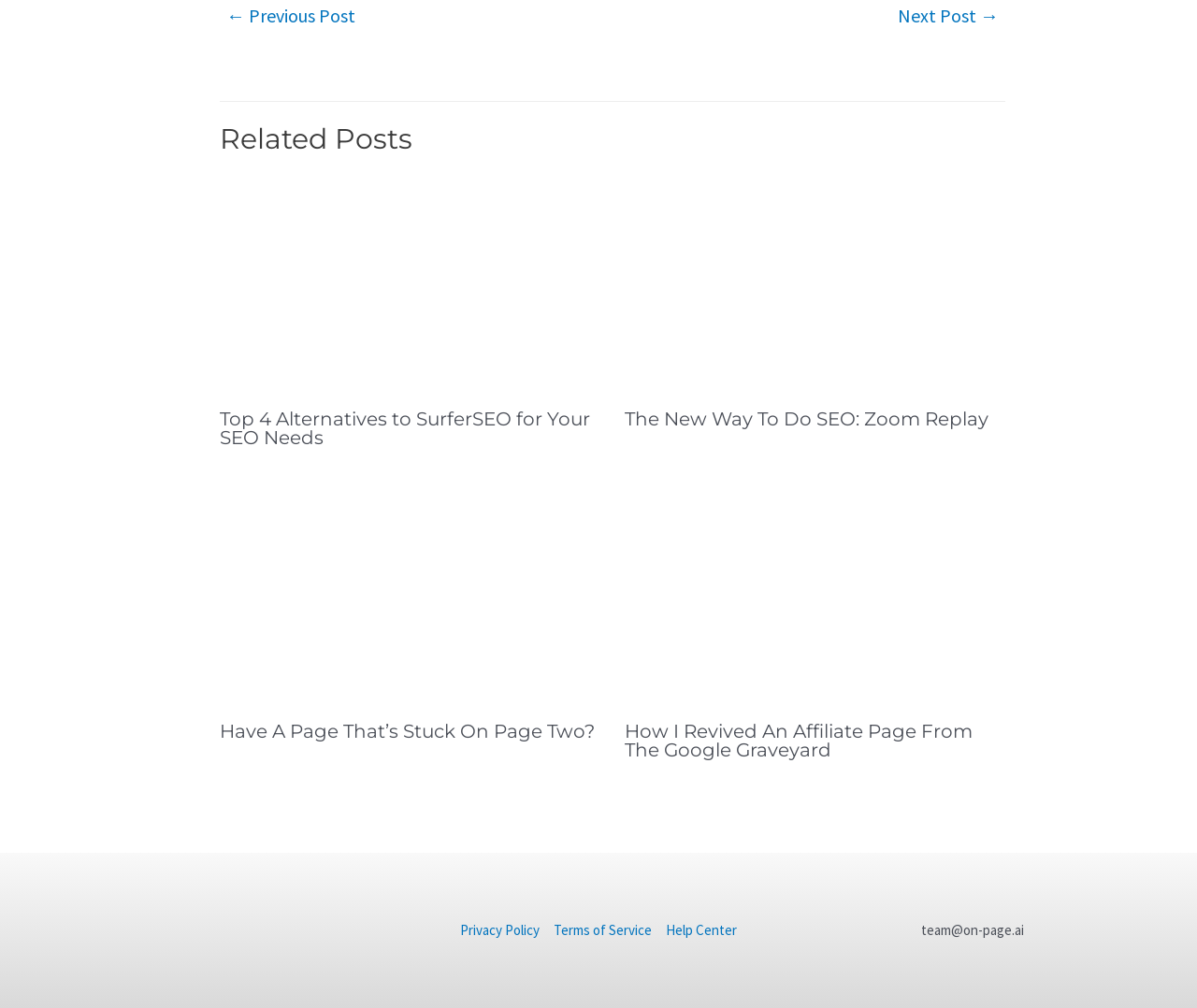Please give the bounding box coordinates of the area that should be clicked to fulfill the following instruction: "Follow the link to Diablo 3 darkening of tristram anniversary event". The coordinates should be in the format of four float numbers from 0 to 1, i.e., [left, top, right, bottom].

None